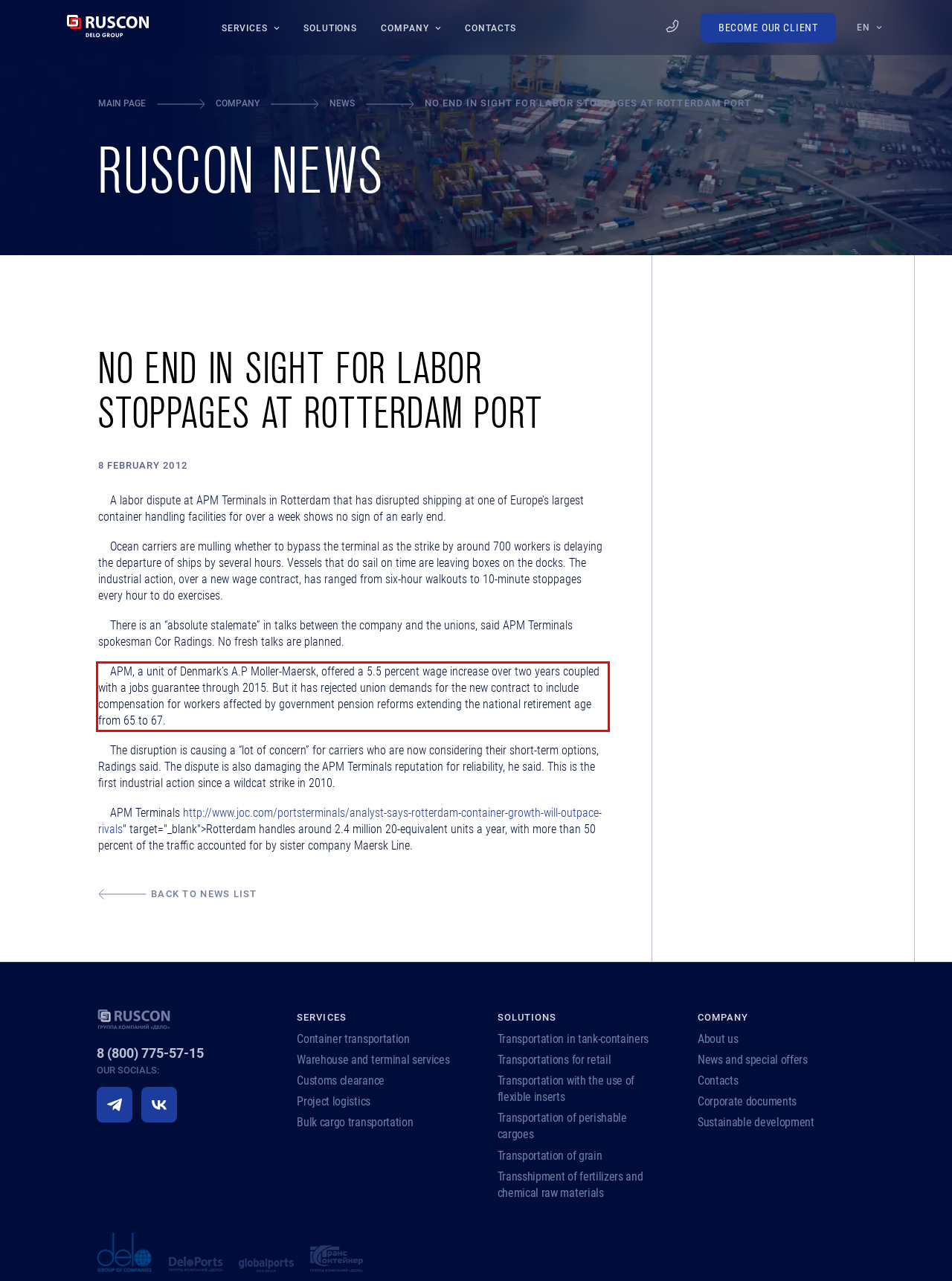The screenshot you have been given contains a UI element surrounded by a red rectangle. Use OCR to read and extract the text inside this red rectangle.

APM, a unit of Denmark’s A.P Moller-Maersk, offered a 5.5 percent wage increase over two years coupled with a jobs guarantee through 2015. But it has rejected union demands for the new contract to include compensation for workers affected by government pension reforms extending the national retirement age from 65 to 67.